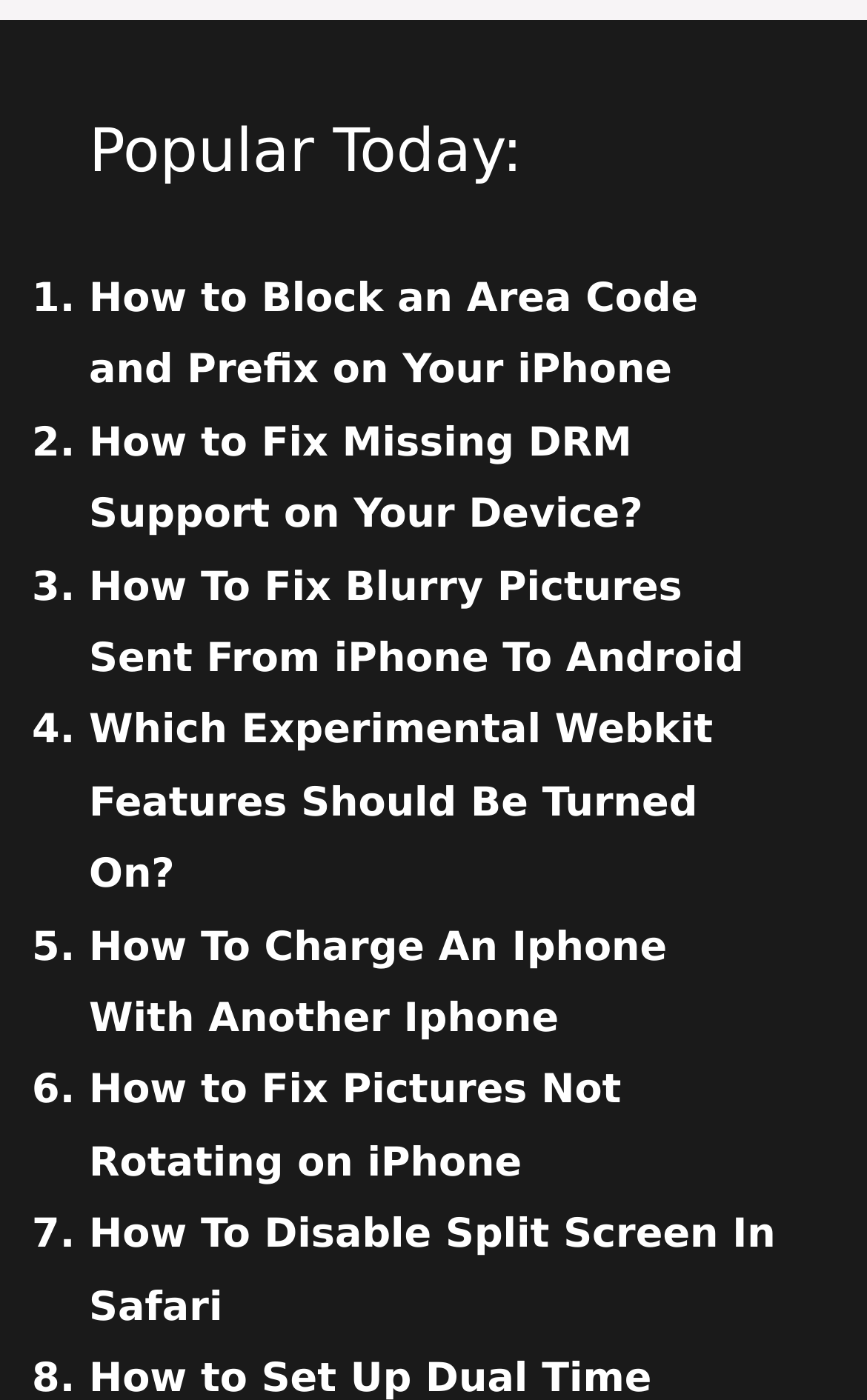Please provide a brief answer to the question using only one word or phrase: 
What is the position of the link about fixing blurry pictures?

3